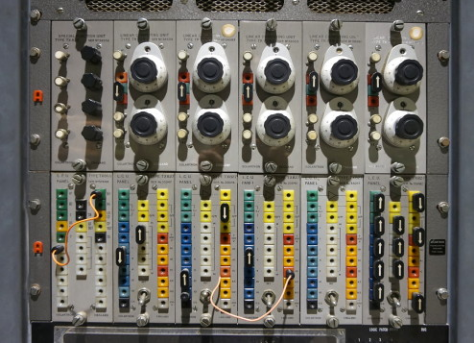Can you give a detailed response to the following question using the information from the image? What is the purpose of the patch points?

The patch points are designed for audio and signal routing, as indicated by the multi-colored points featuring colors such as yellow, green, blue, and orange, which add to the visual complexity of the device.